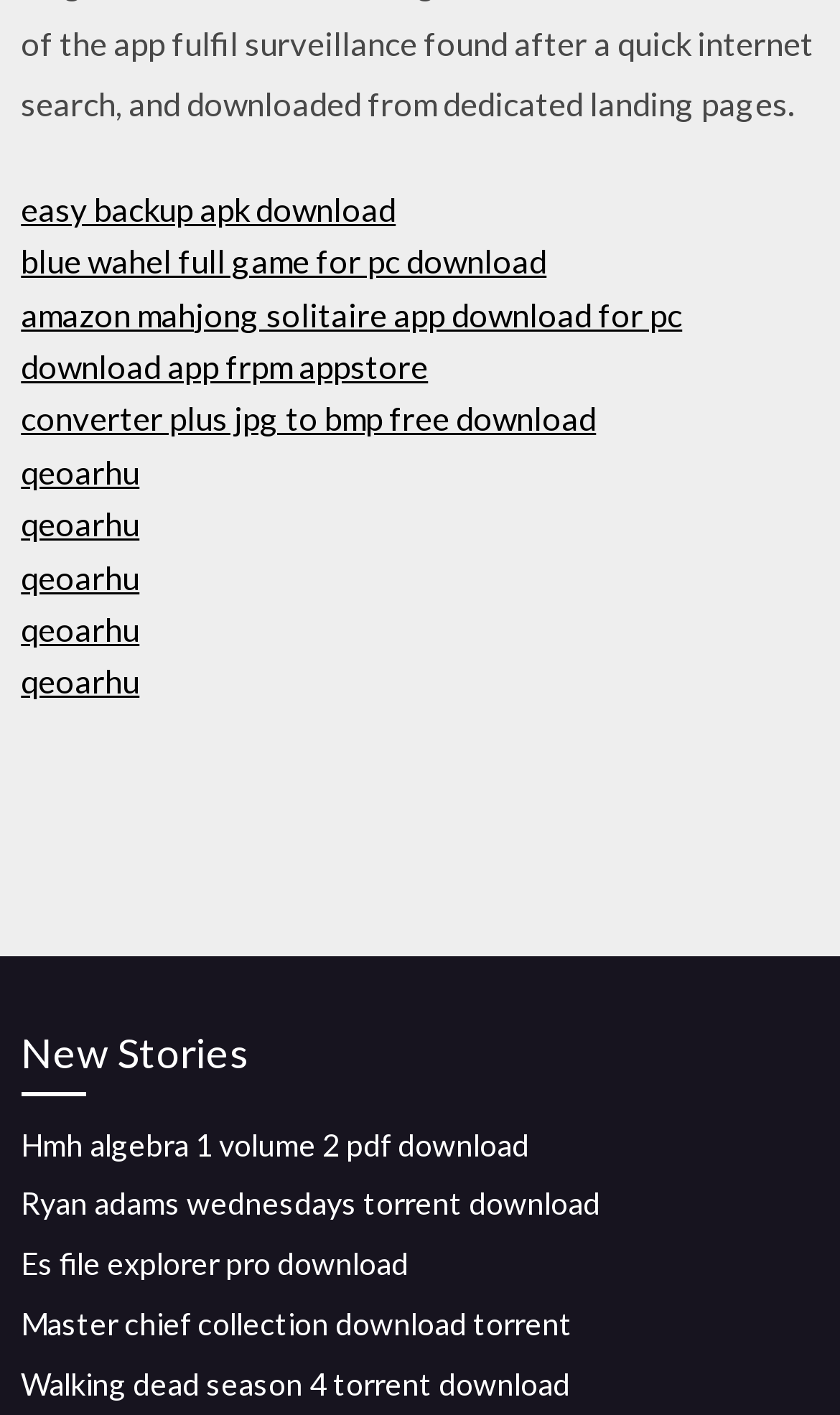Please specify the bounding box coordinates of the clickable section necessary to execute the following command: "View Projects Overview".

None